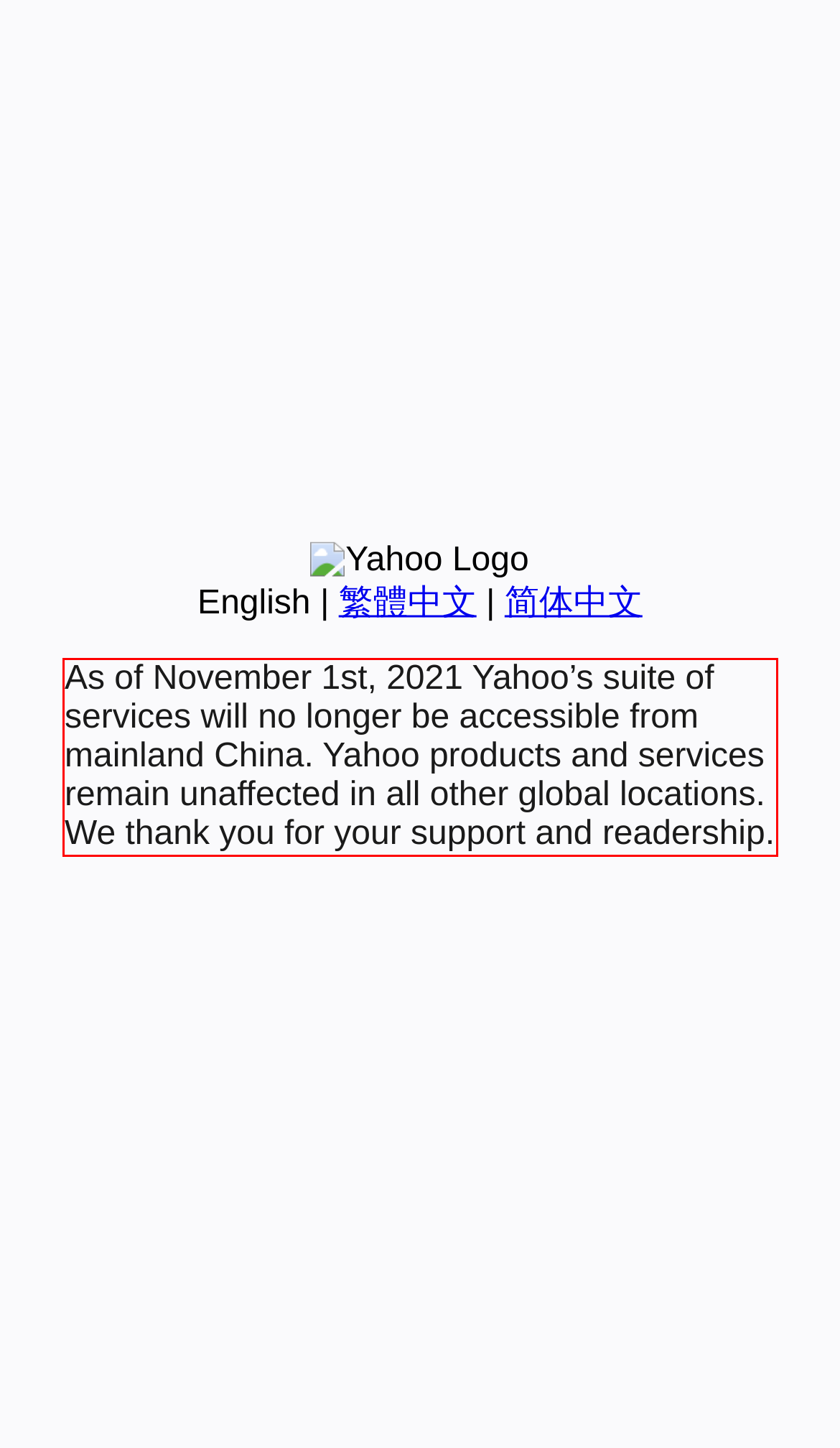View the screenshot of the webpage and identify the UI element surrounded by a red bounding box. Extract the text contained within this red bounding box.

As of November 1st, 2021 Yahoo’s suite of services will no longer be accessible from mainland China. Yahoo products and services remain unaffected in all other global locations. We thank you for your support and readership.